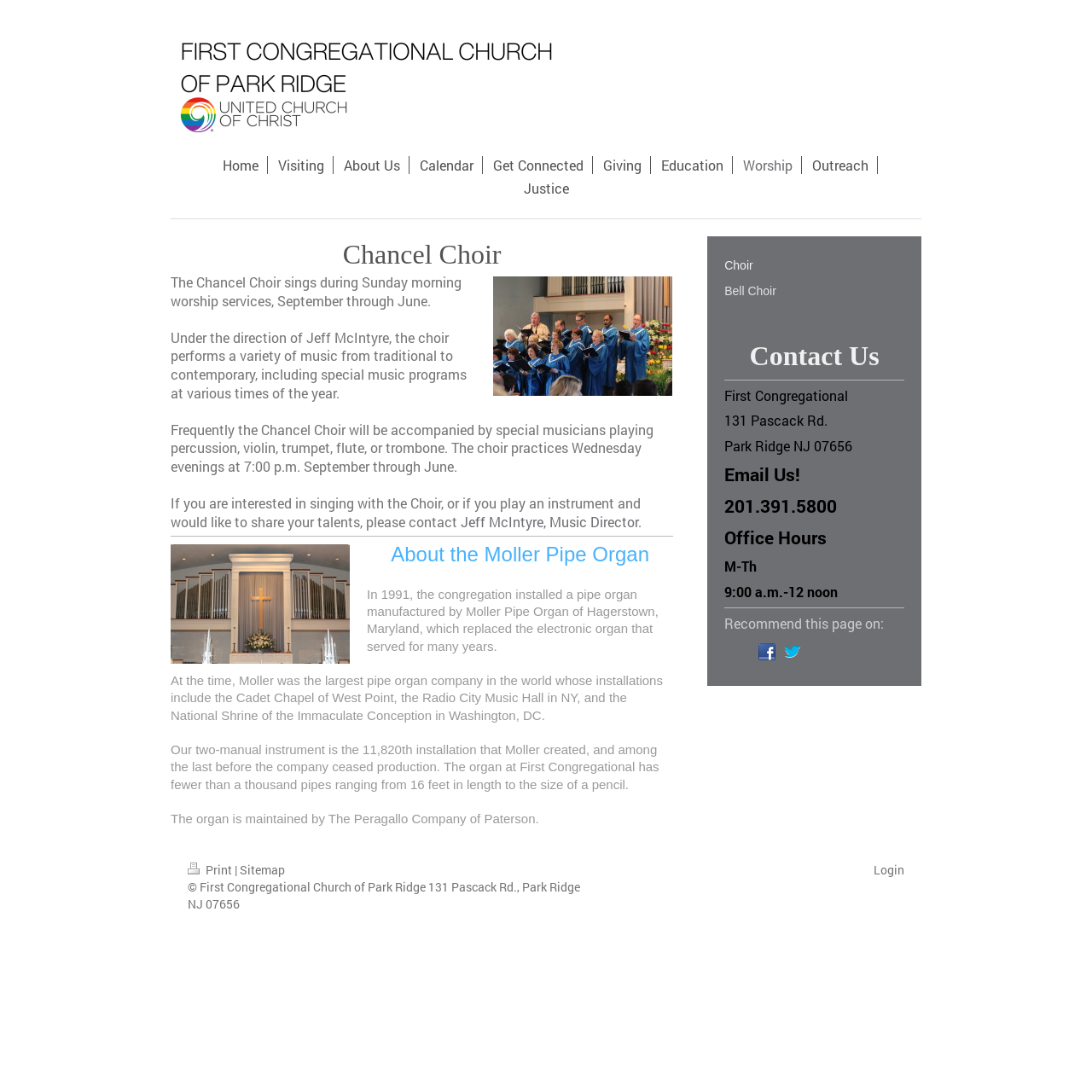Please find the bounding box coordinates of the section that needs to be clicked to achieve this instruction: "Login to the website".

[0.8, 0.789, 0.828, 0.804]